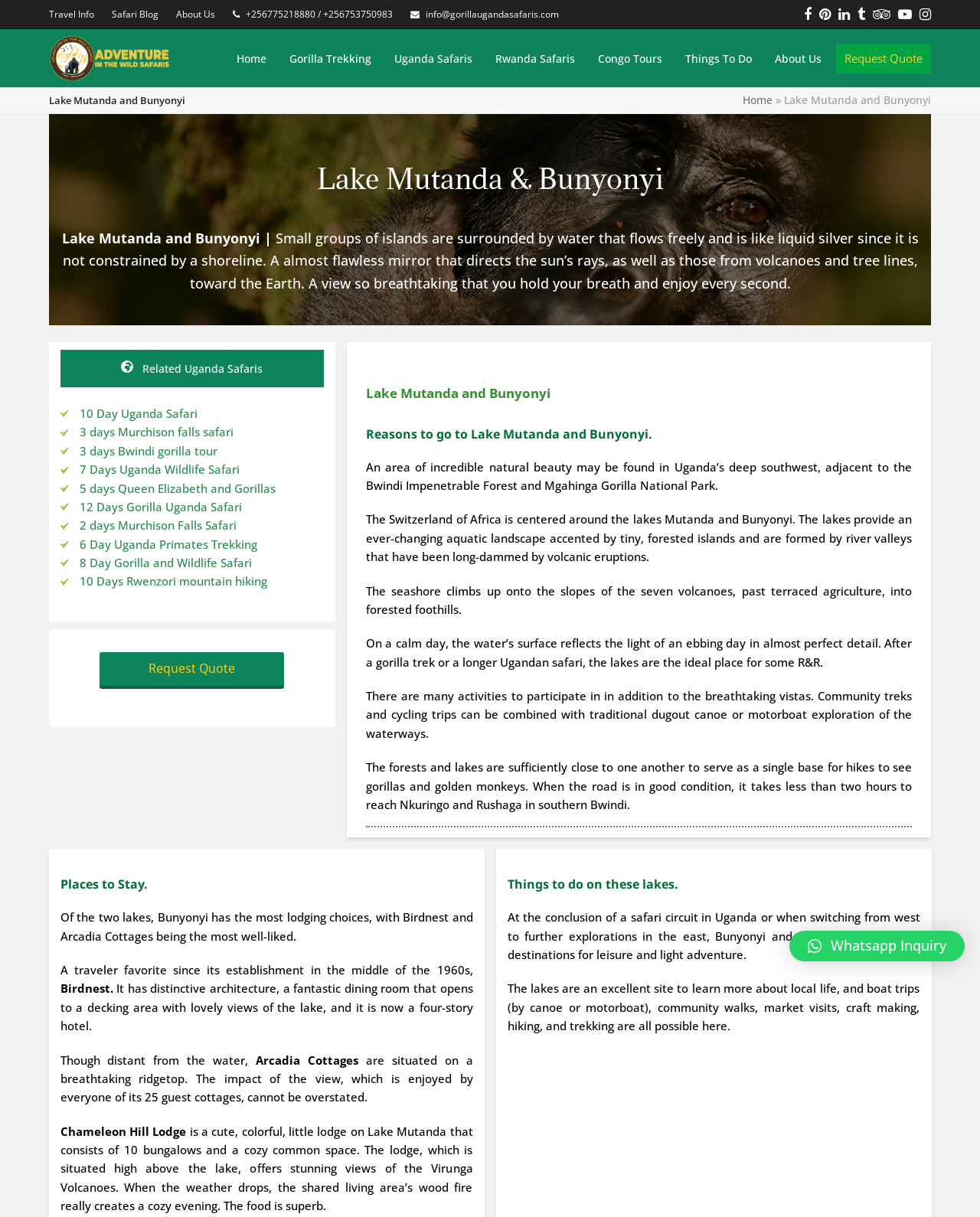What is the name of the hotel with distinctive architecture?
Refer to the image and respond with a one-word or short-phrase answer.

Birdnest